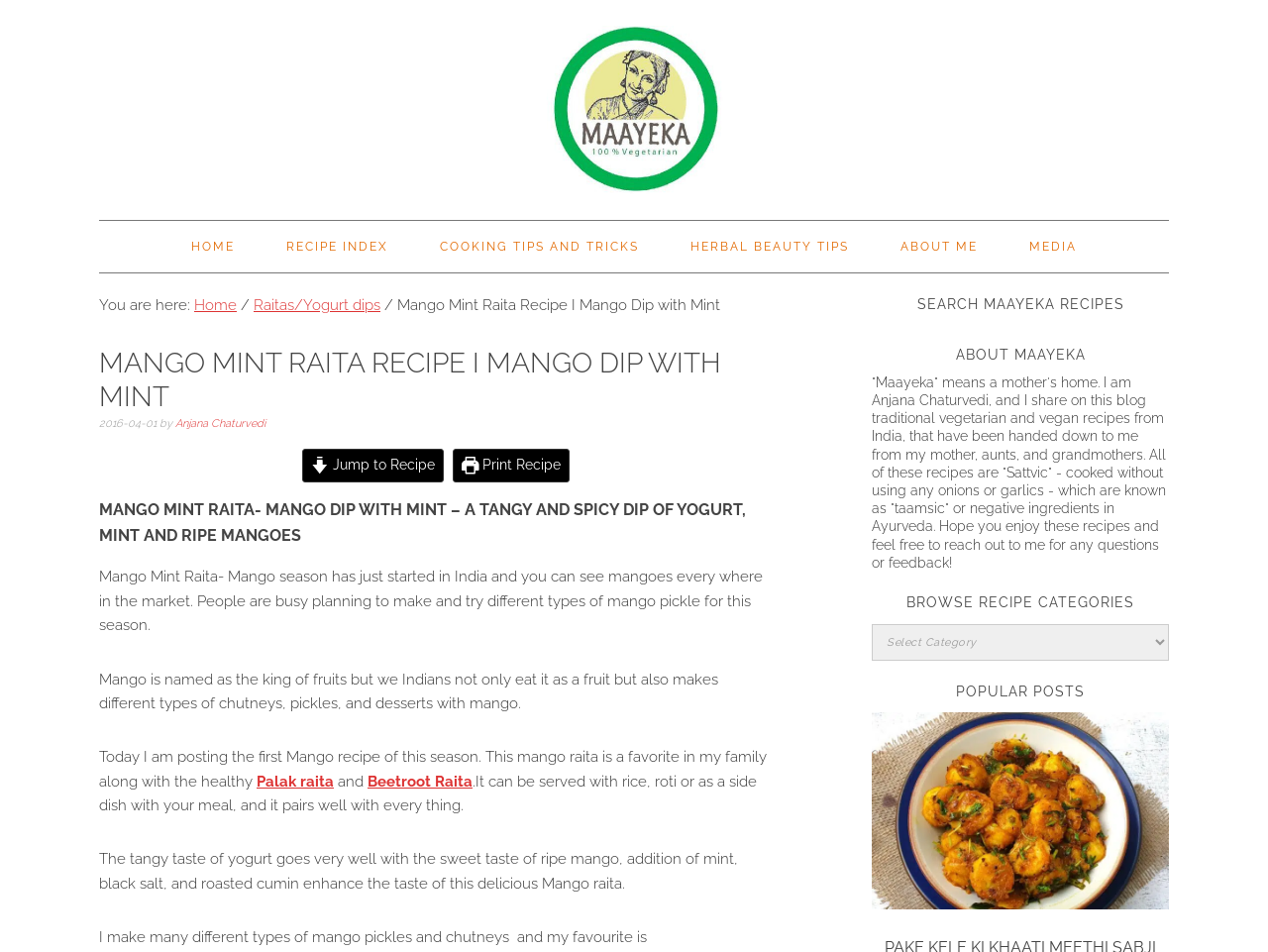Determine the bounding box coordinates of the element's region needed to click to follow the instruction: "Read the article about Mitch McConnell". Provide these coordinates as four float numbers between 0 and 1, formatted as [left, top, right, bottom].

None